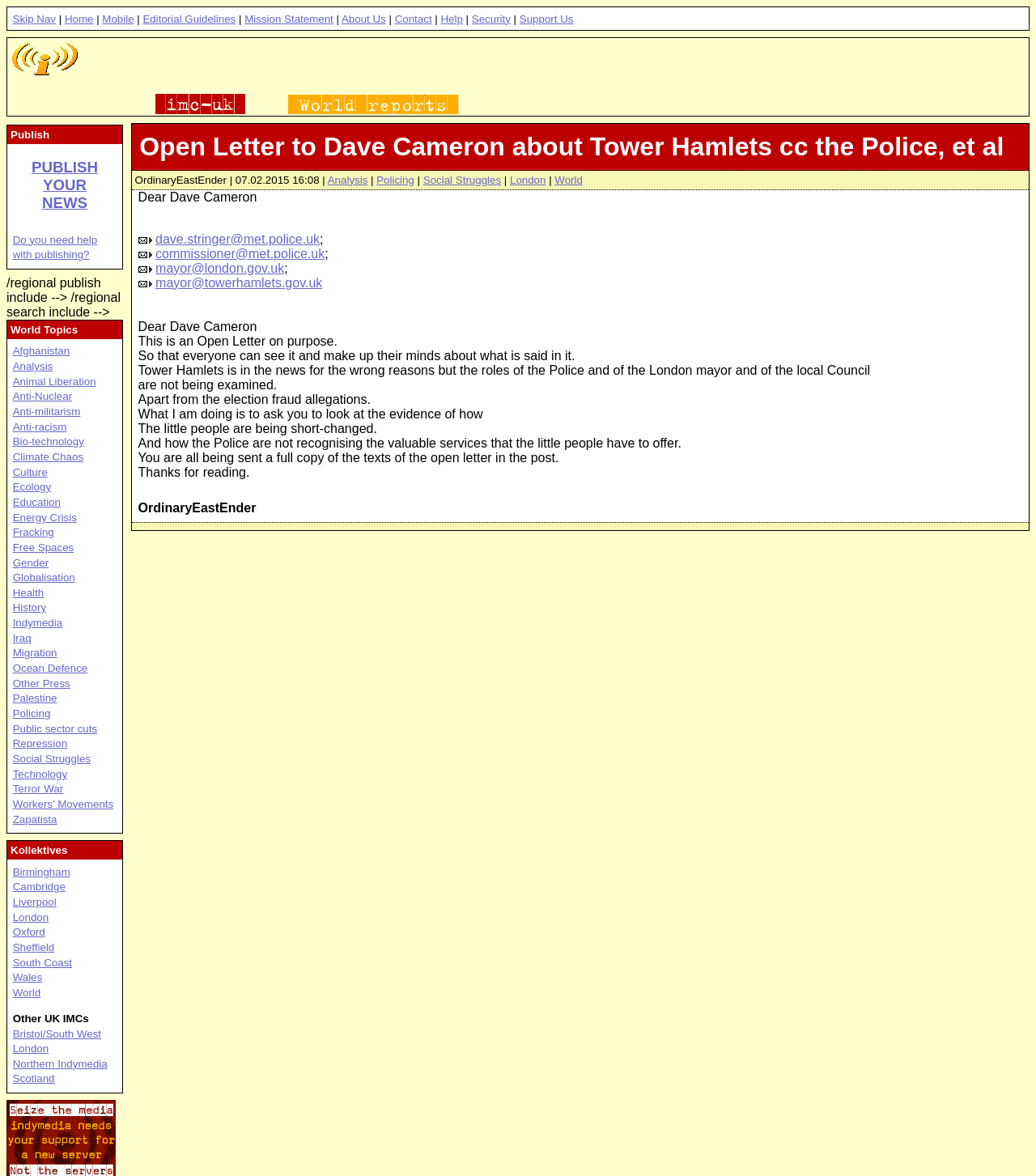Show the bounding box coordinates of the element that should be clicked to complete the task: "Click on the 'Publish' button".

[0.007, 0.106, 0.118, 0.122]